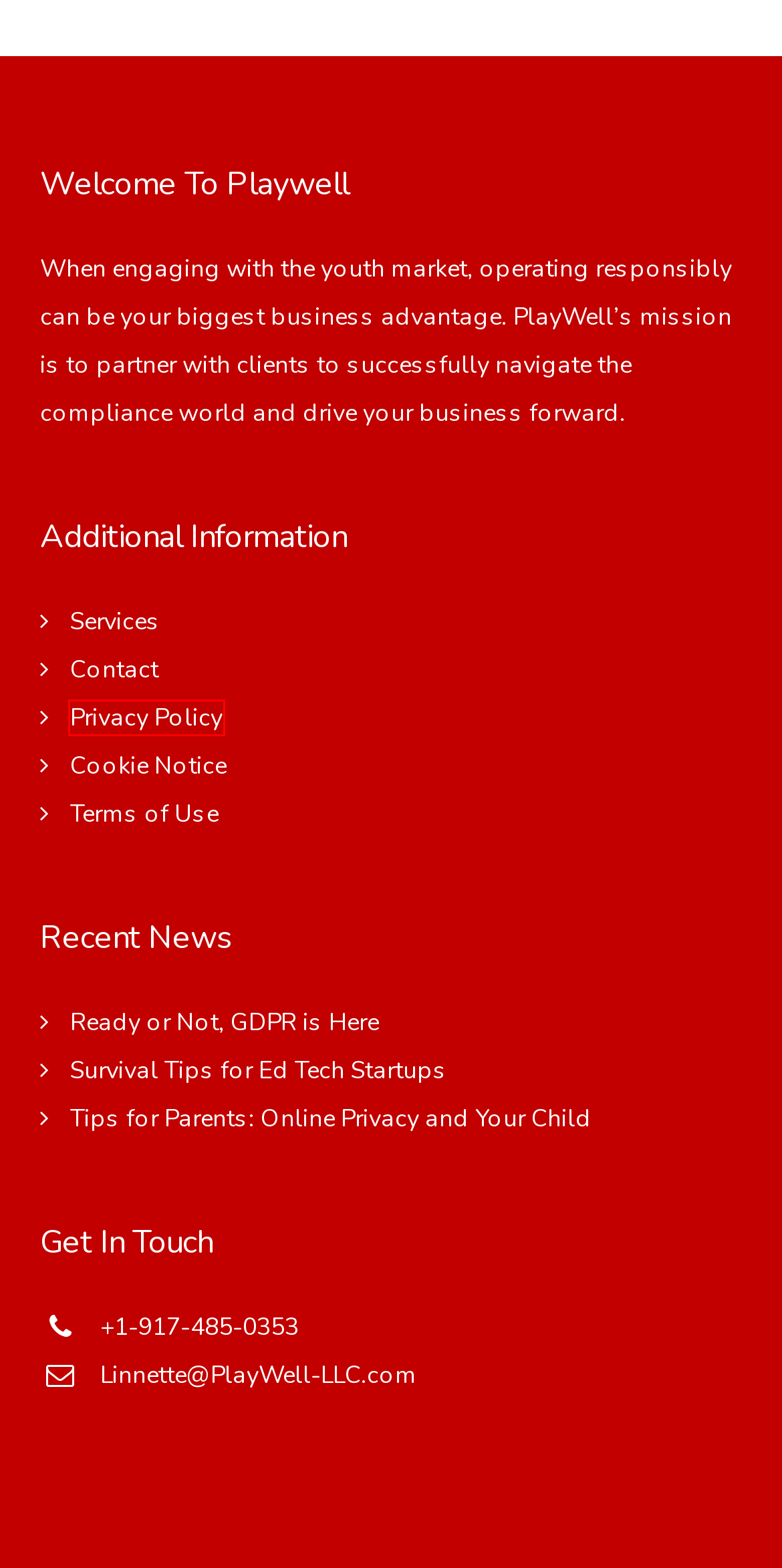Review the screenshot of a webpage which includes a red bounding box around an element. Select the description that best fits the new webpage once the element in the bounding box is clicked. Here are the candidates:
A. Contact - Playwell, LLC.
B. Tips for Parents: Online Privacy and Your Child - Playwell, LLC.
C. Privacy Policy - Playwell, LLC.
D. Survival Tips for Ed Tech Startups - Playwell, LLC.
E. Services - Playwell, LLC.
F. Home - Playwell, LLC.
G. Ready or Not, GDPR is Here - Playwell, LLC.
H. Terms of Use - Playwell, LLC.

C